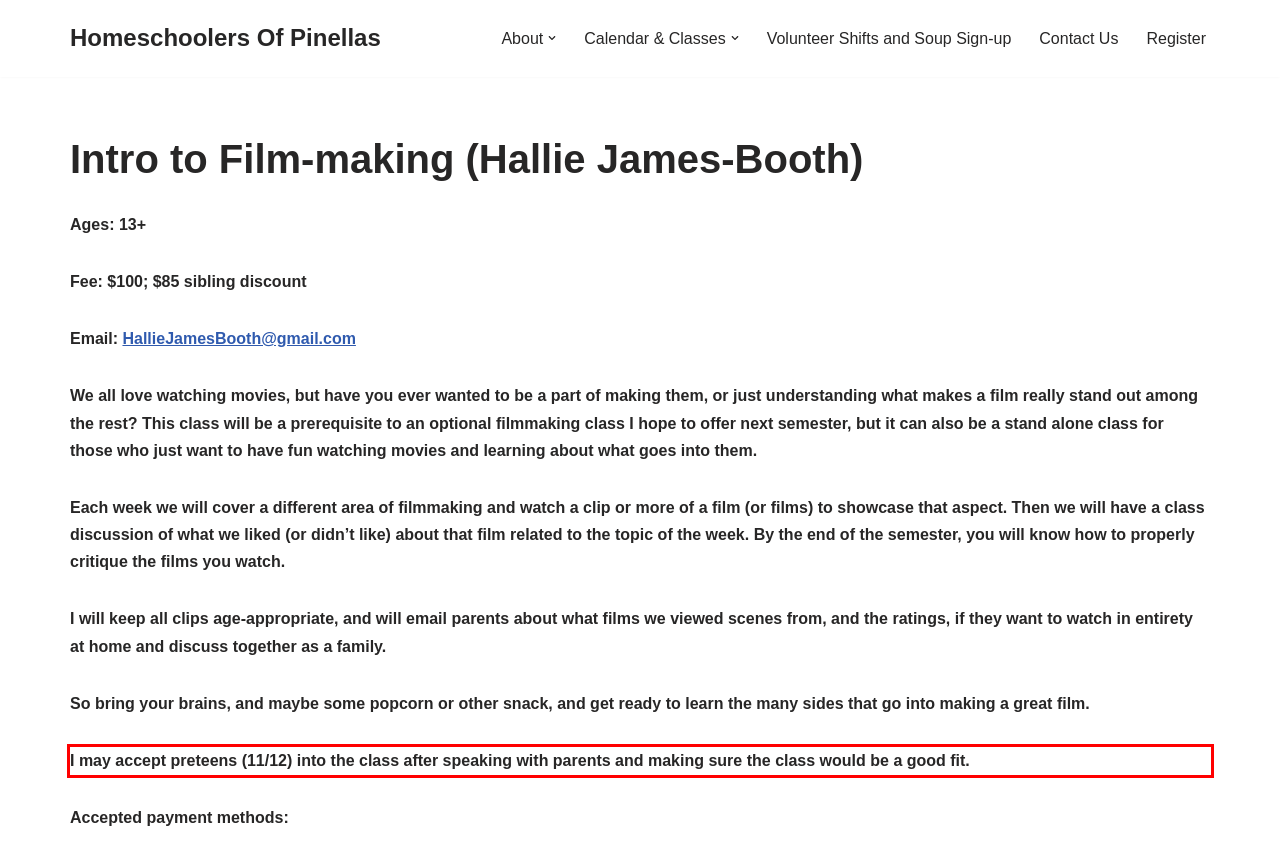Please perform OCR on the UI element surrounded by the red bounding box in the given webpage screenshot and extract its text content.

I may accept preteens (11/12) into the class after speaking with parents and making sure the class would be a good fit.